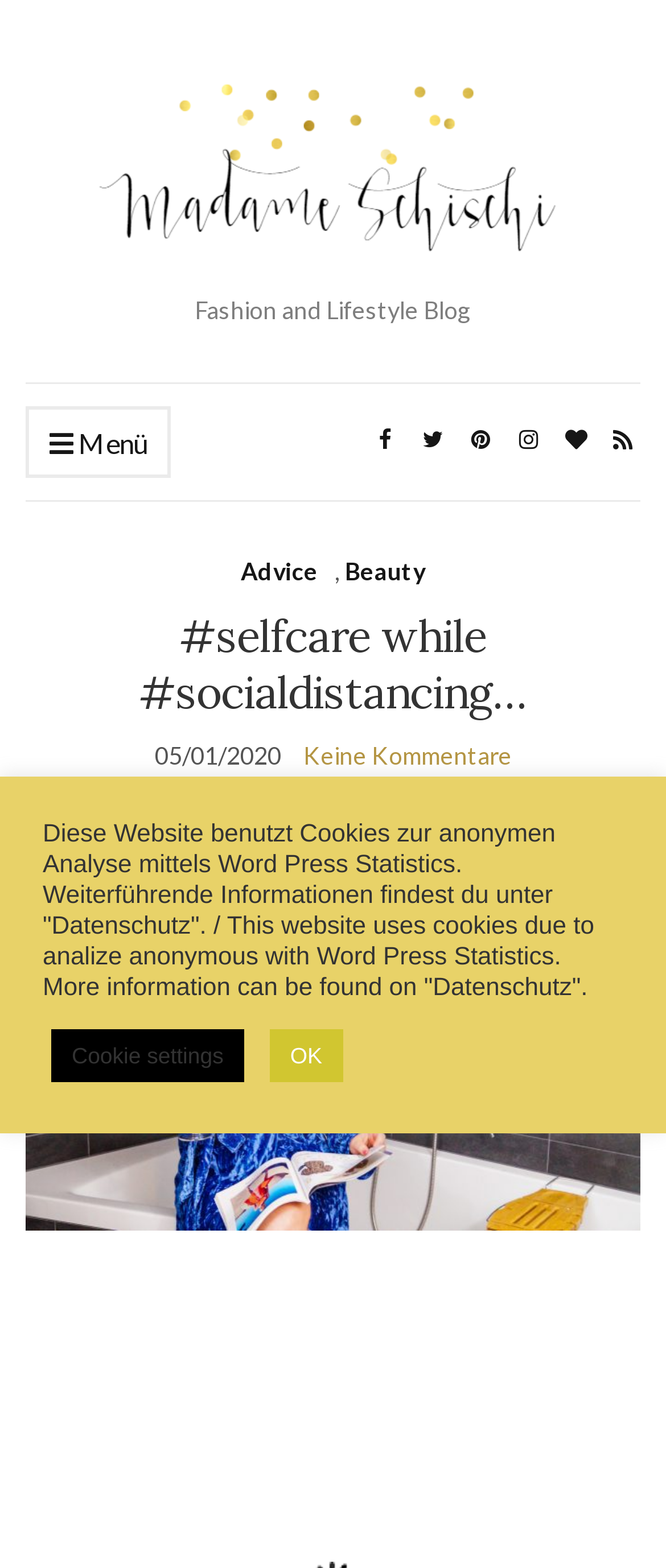How many social media links are there?
Make sure to answer the question with a detailed and comprehensive explanation.

There are six social media links on the webpage, which can be found on the top right side of the webpage. They are represented by icons and can be identified by their bounding box coordinates.